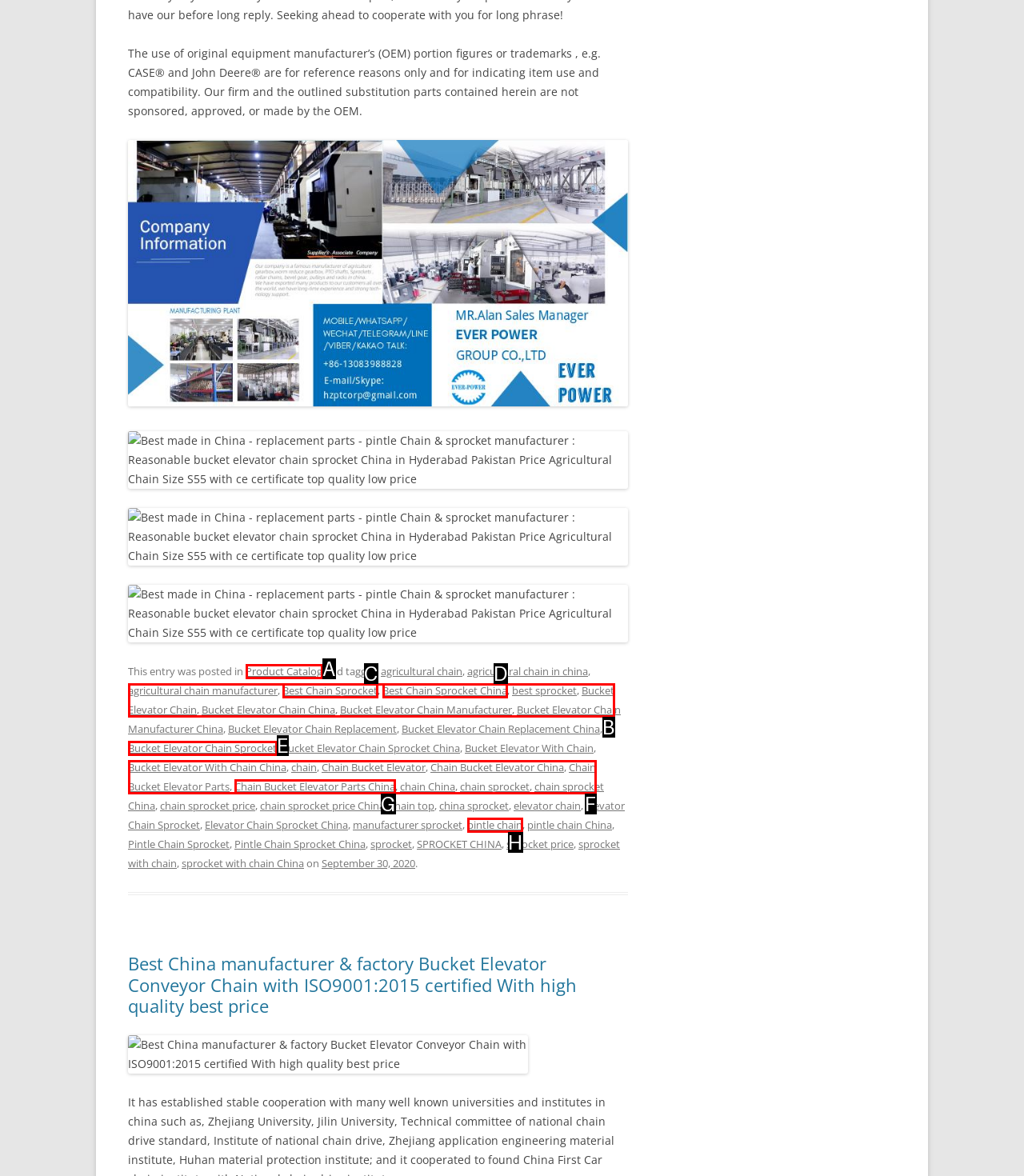To achieve the task: click the link to view product catalog, which HTML element do you need to click?
Respond with the letter of the correct option from the given choices.

A